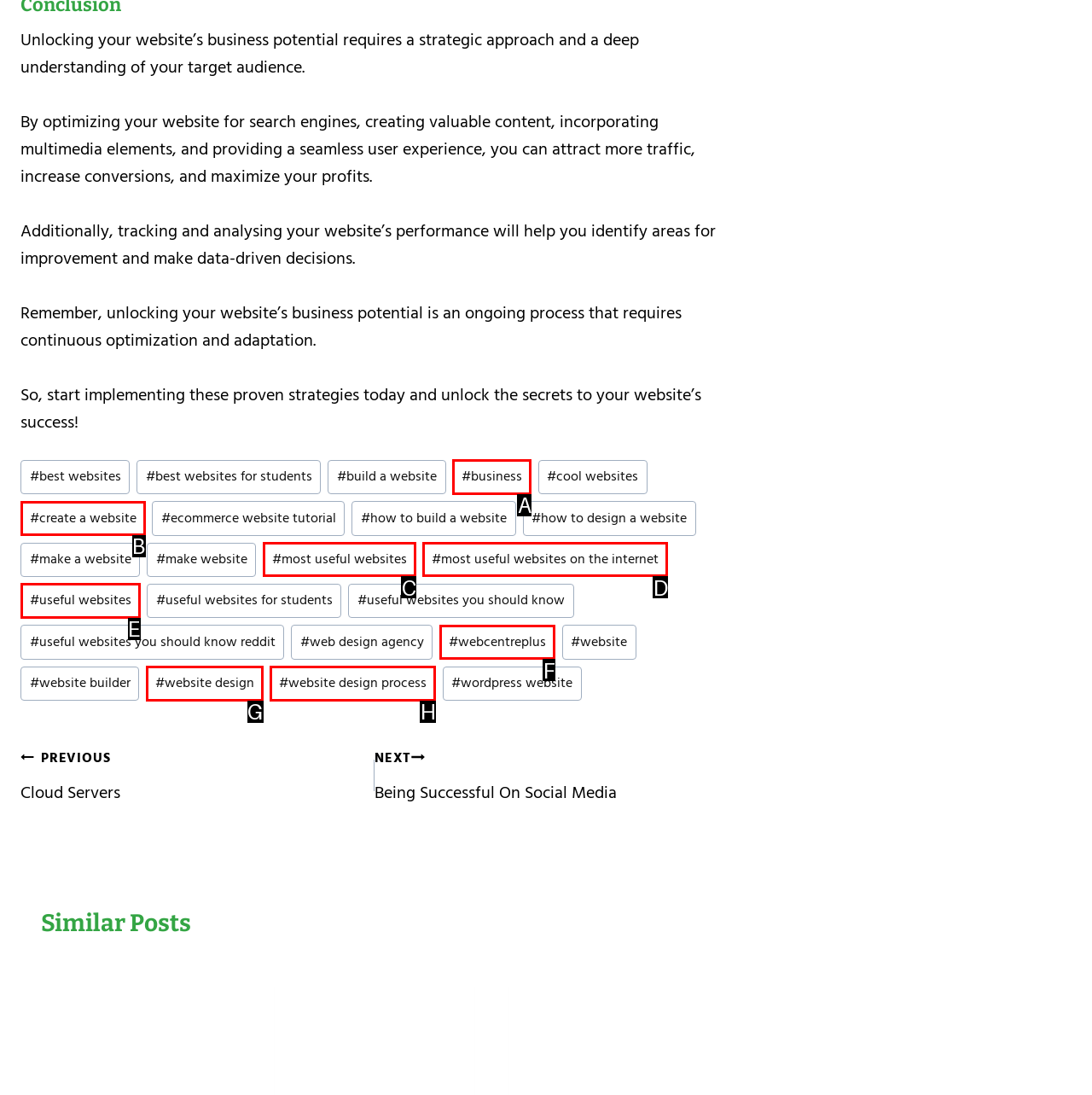Select the letter of the UI element you need to click on to fulfill this task: Read more about Rogan Josh. Write down the letter only.

None